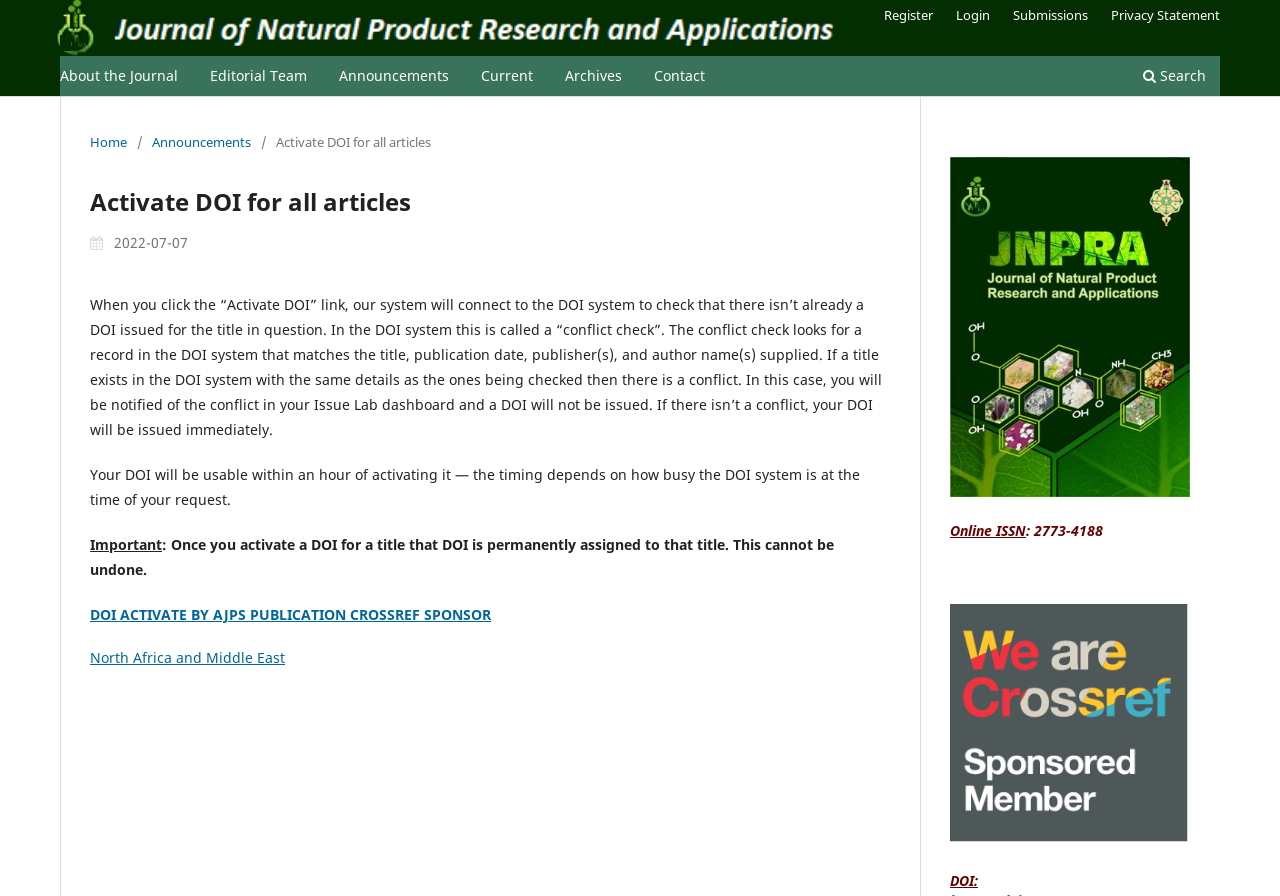What is the purpose of the conflict check?
Based on the image, answer the question in a detailed manner.

According to the article, when you click the 'Activate DOI' link, the system performs a conflict check to see if a DOI has already been issued for the title in question. This is done to prevent duplicate DOIs from being issued.